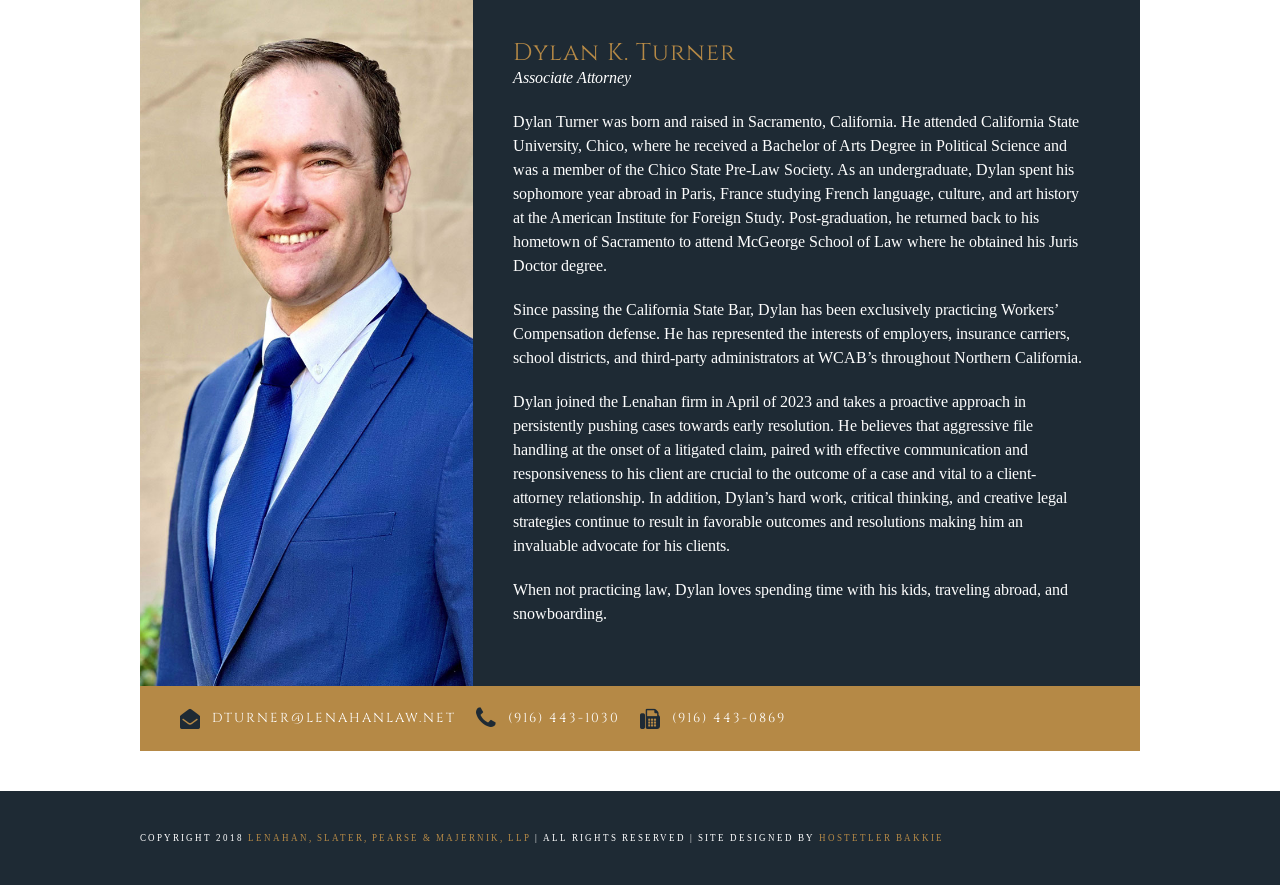Determine the bounding box coordinates of the UI element described below. Use the format (top-left x, top-left y, bottom-right x, bottom-right y) with floating point numbers between 0 and 1: Hostetler Bakkie

[0.64, 0.939, 0.738, 0.953]